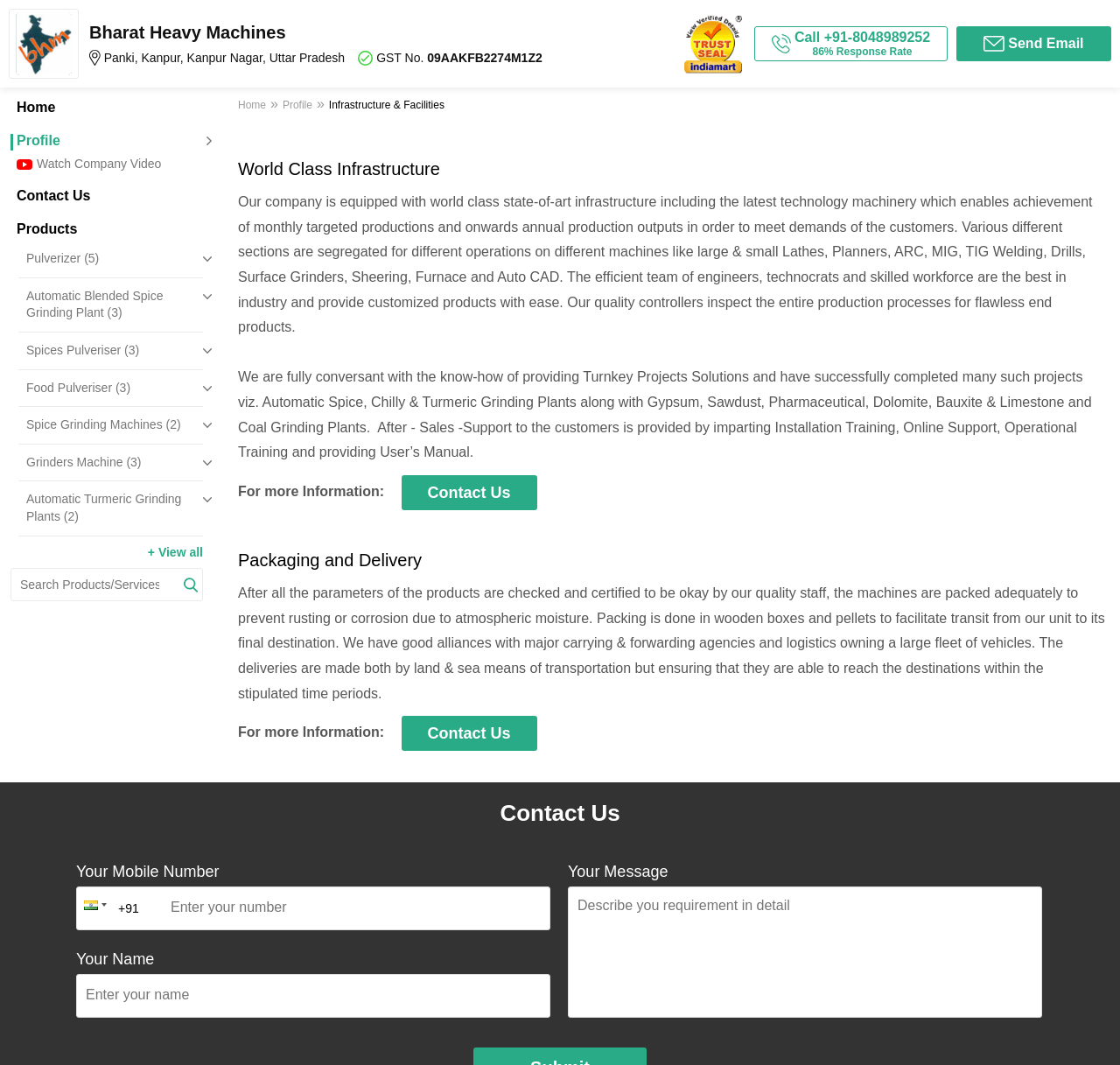Provide the bounding box for the UI element matching this description: "Spice Grinding Machines (2)".

[0.023, 0.391, 0.181, 0.407]